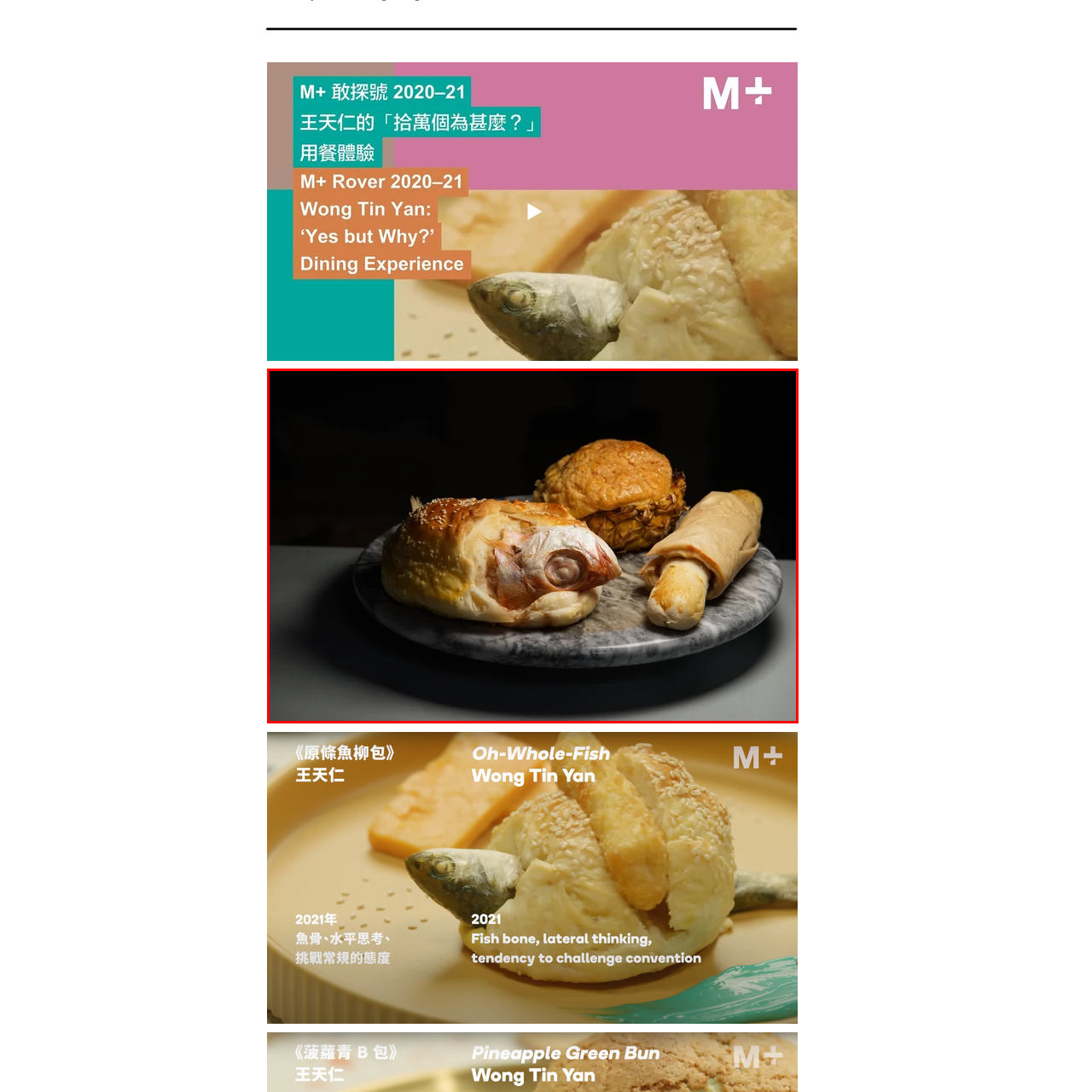Look closely at the image highlighted in red, How many types of baked goods are on the platter? 
Respond with a single word or phrase.

Three